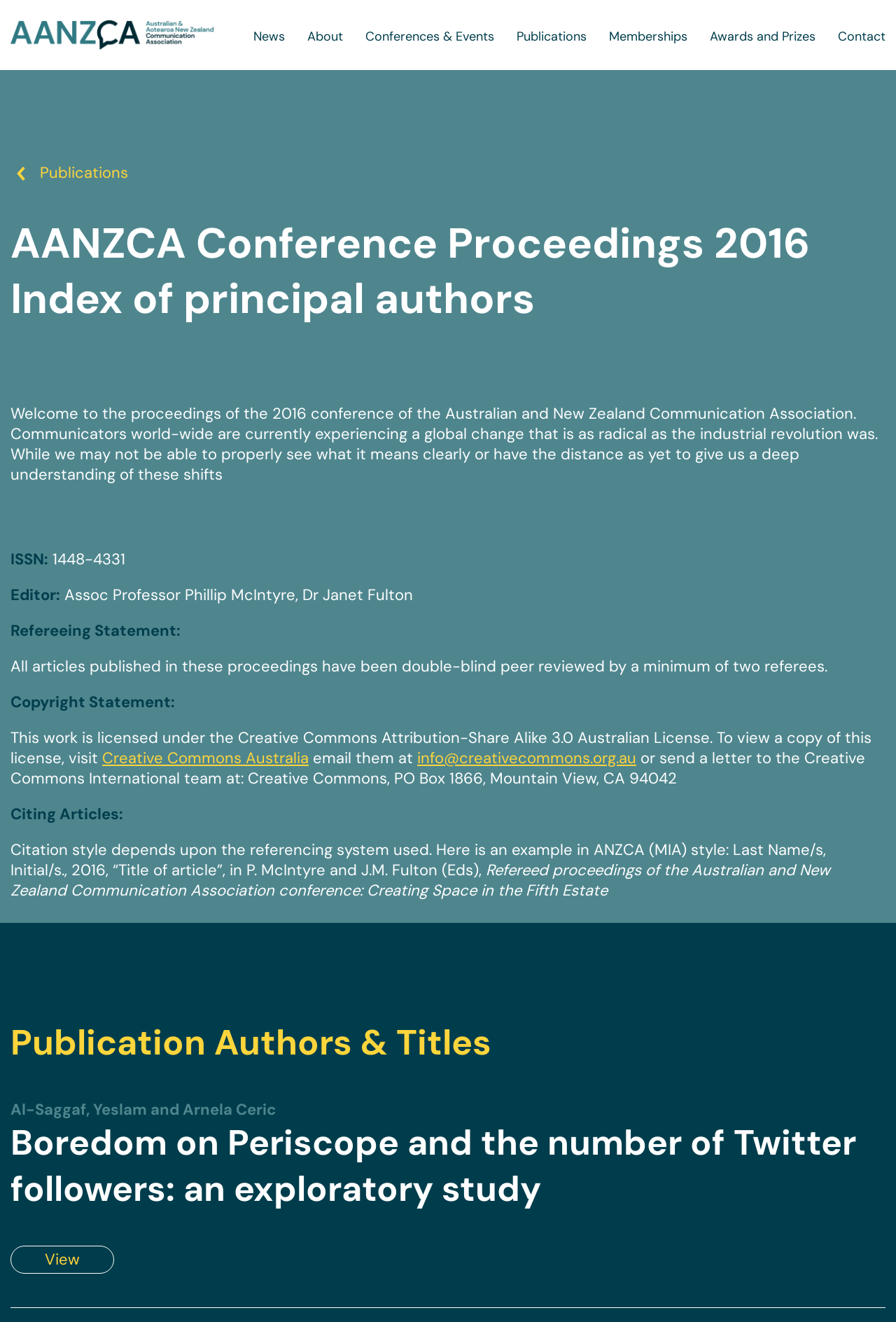Produce an elaborate caption capturing the essence of the webpage.

The webpage is the proceedings of the 2016 conference of the Australian and New Zealand Communication Association. At the top left corner, there is an AANZCA logo, which is an image linked to the organization's website. Next to the logo, there are several navigation links, including "News", "About", "Conferences & Events", "Publications", "Memberships", "Awards and Prizes", and "Contact", which are arranged horizontally across the top of the page.

Below the navigation links, there is a main content area that occupies most of the page. The title "AANZCA Conference Proceedings 2016 Index of principal authors" is displayed prominently at the top of this area. Below the title, there is a brief introduction to the conference, which describes the global change that communicators are experiencing and its significance.

The introduction is followed by several sections of text, including the ISSN number, editor information, refereeing statement, copyright statement, and citing articles. These sections are arranged vertically and take up about half of the main content area.

The lower half of the main content area is dedicated to the publication authors and titles. There is a heading "Publication Authors & Titles" that separates this section from the previous one. Below the heading, there is a list of authors and article titles, with each item arranged vertically. The first item in the list is "Al-Saggaf, Yeslam and Arnela Ceric" with an article title "Boredom on Periscope and the number of Twitter followers: an exploratory study". Each article title has a "View" link next to it, which allows users to access the full article.

Overall, the webpage has a simple and organized layout, with clear headings and concise text that provides information about the conference proceedings.